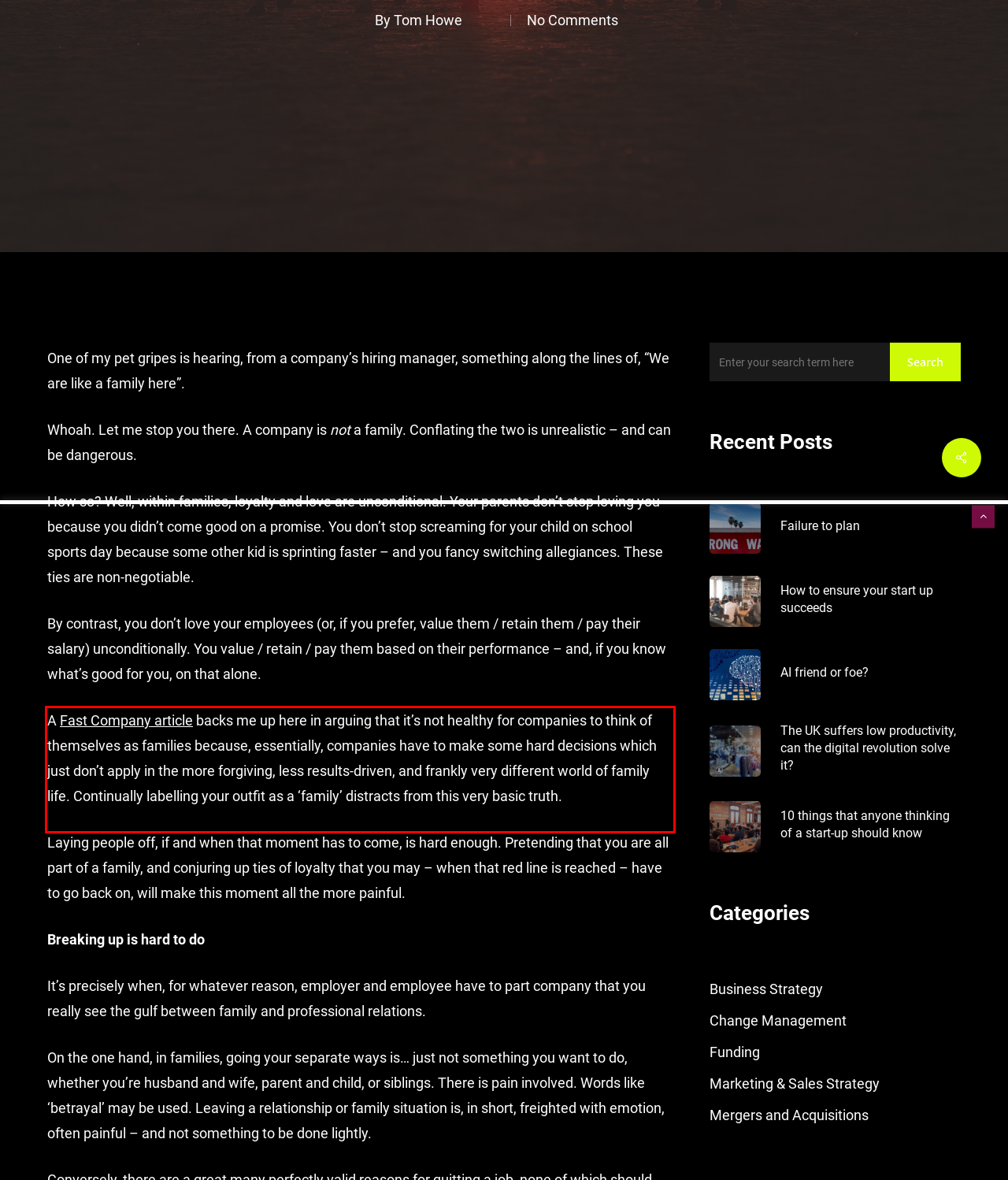Your task is to recognize and extract the text content from the UI element enclosed in the red bounding box on the webpage screenshot.

A Fast Company article backs me up here in arguing that it’s not healthy for companies to think of themselves as families because, essentially, companies have to make some hard decisions which just don’t apply in the more forgiving, less results-driven, and frankly very different world of family life. Continually labelling your outfit as a ‘family’ distracts from this very basic truth.